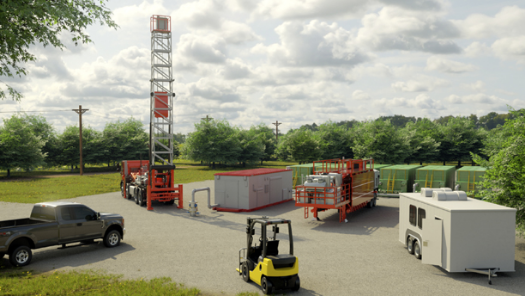Explain the image with as much detail as possible.

The image depicts a modular energy storage system in an outdoor utility area, showcasing several key components essential for long-duration energy management. Central to the scene is a tall, red-and-white structure resembling a drilling rig, designed for flexible deployment. Surrounding this structure are various support units, including a large container that appears to house operational equipment, a transportable trailer, and a forklift, indicating a setup ready for resource efficiency and grid support. 

In the background, a row of trees frames the installation, and power lines can be seen dimly in the distance, hinting at the integration of this technology into existing infrastructure. The gravel surface and open layout suggest an environment conducive to deployment across diverse geographic areas, emphasizing the system's adaptability. This modular energy solution illustrates how innovative technology can enhance energy storage and distribution capabilities while maintaining a relatively small physical footprint.